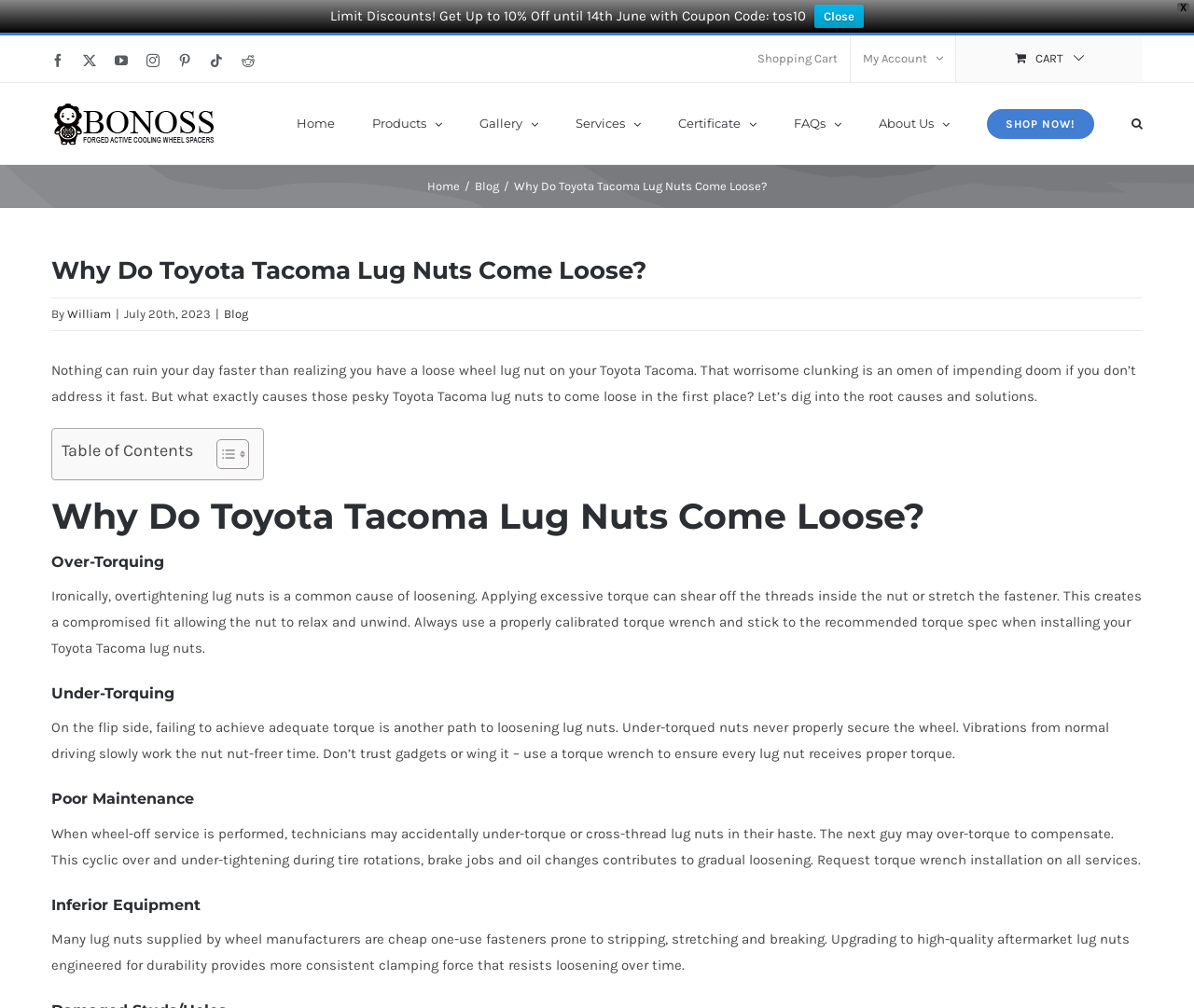What is the recommended type of lug nuts to use?
Utilize the image to construct a detailed and well-explained answer.

According to the webpage, many lug nuts supplied by wheel manufacturers are cheap and prone to stripping, stretching, and breaking. The webpage recommends upgrading to high-quality aftermarket lug nuts engineered for durability to provide more consistent clamping force that resists loosening over time.